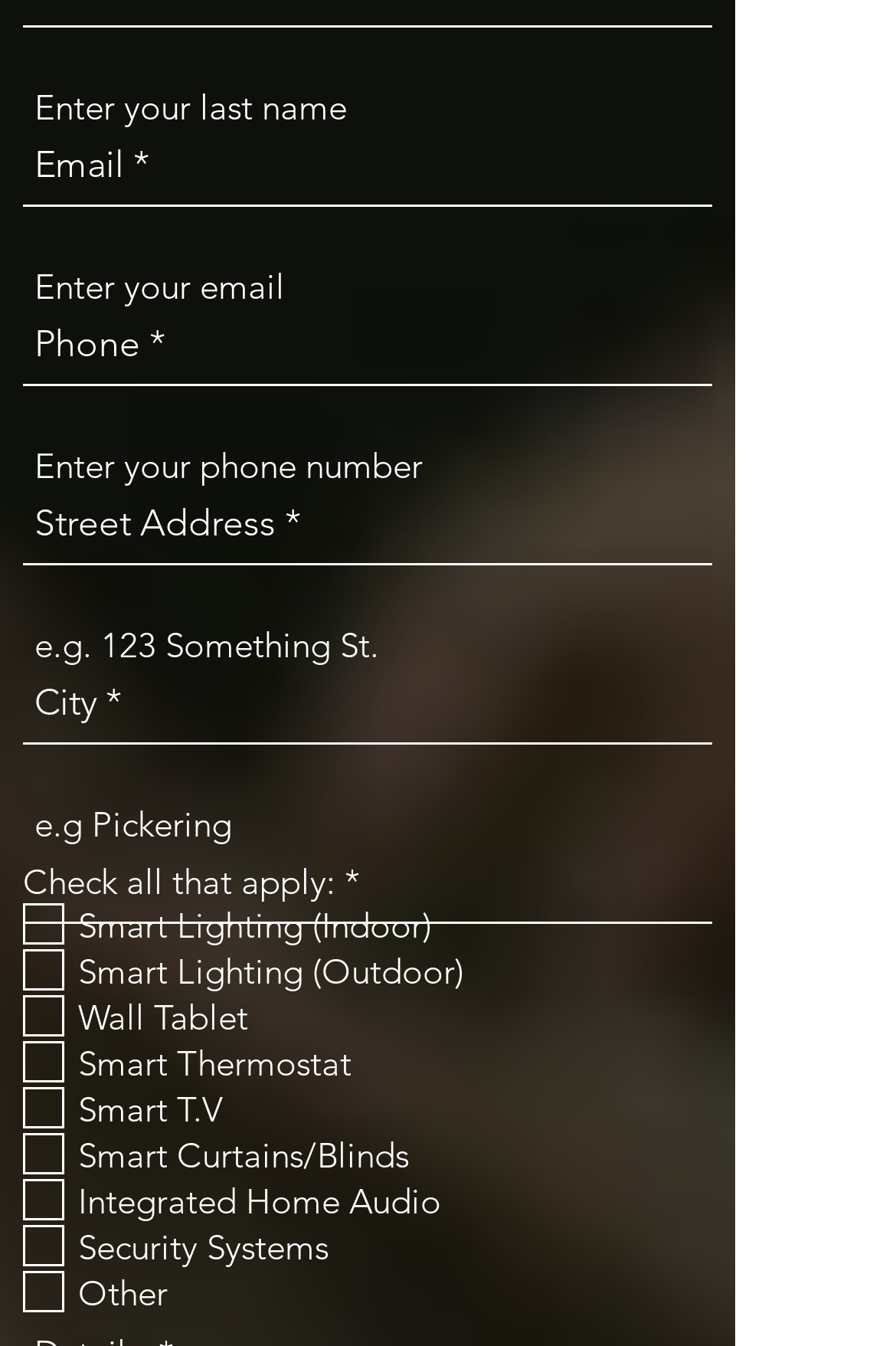What is the label of the second textbox?
Based on the screenshot, respond with a single word or phrase.

Email